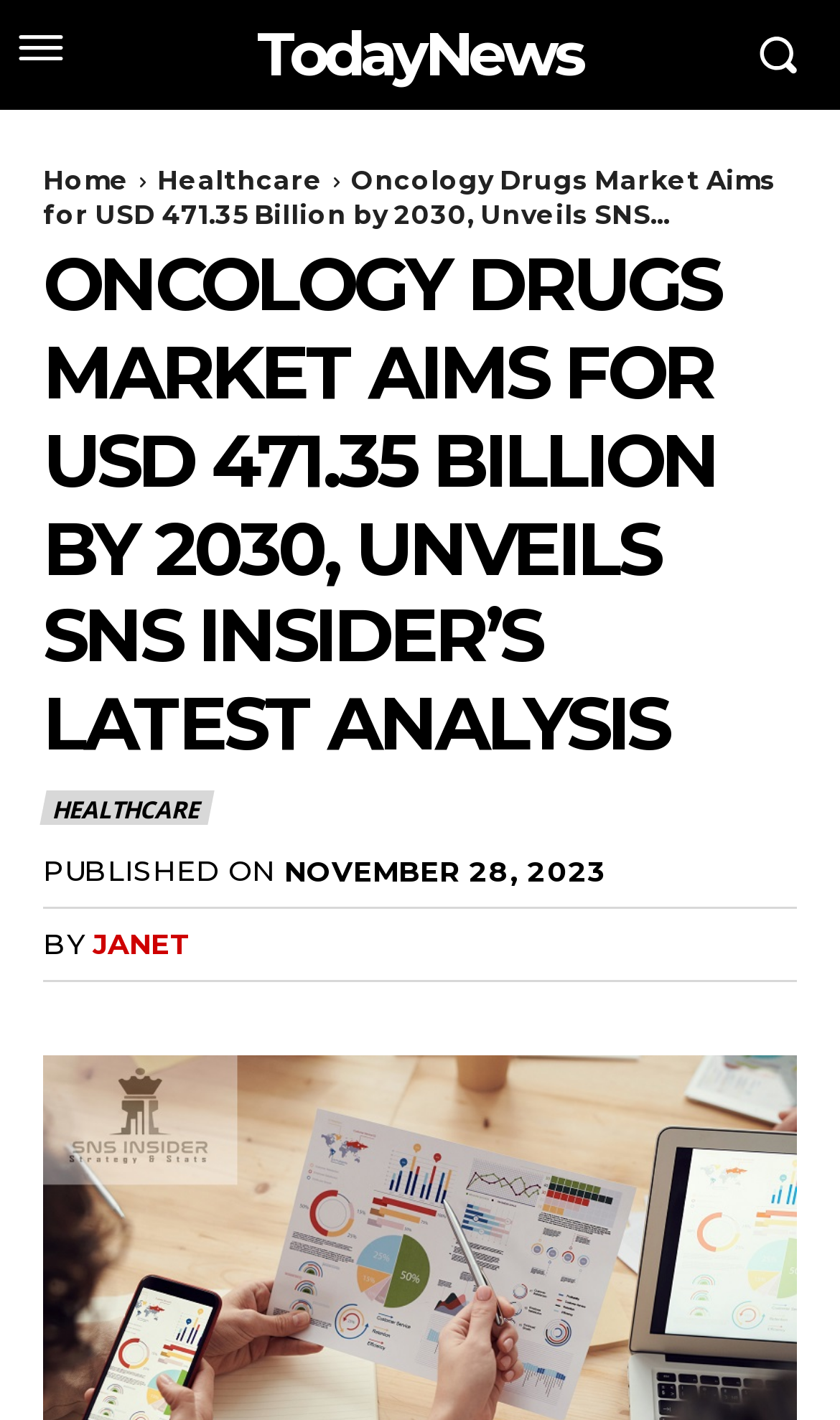Can you extract the primary headline text from the webpage?

Office No 206, Arrisa Avenue, Kharadi, Pune, India 411014